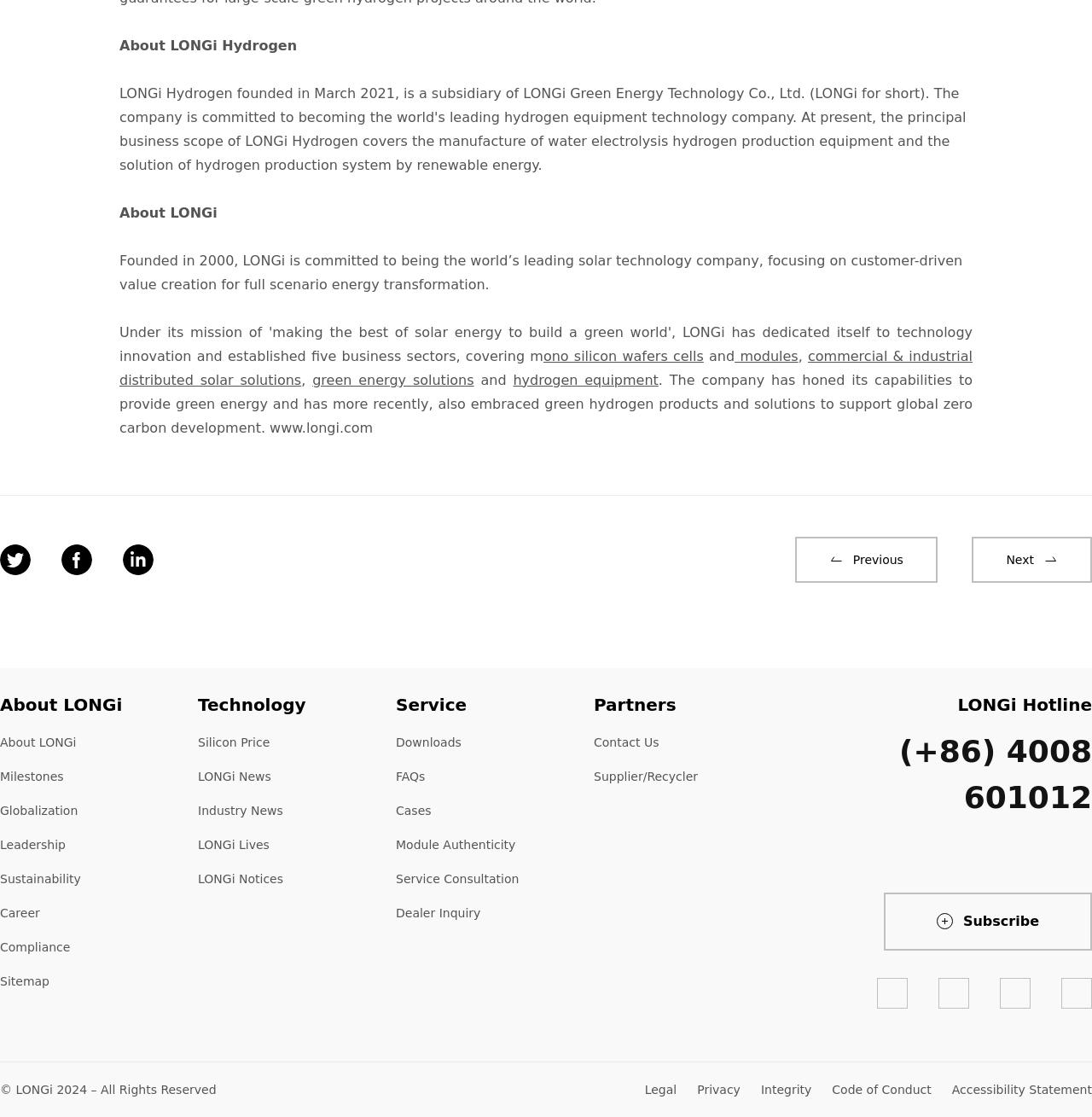What is the company's focus?
Please elaborate on the answer to the question with detailed information.

The company's focus is mentioned in the static text 'Founded in 2000, LONGi is committed to being the world’s leading solar technology company, focusing on customer-driven value creation for full scenario energy transformation.' which describes the company's mission.